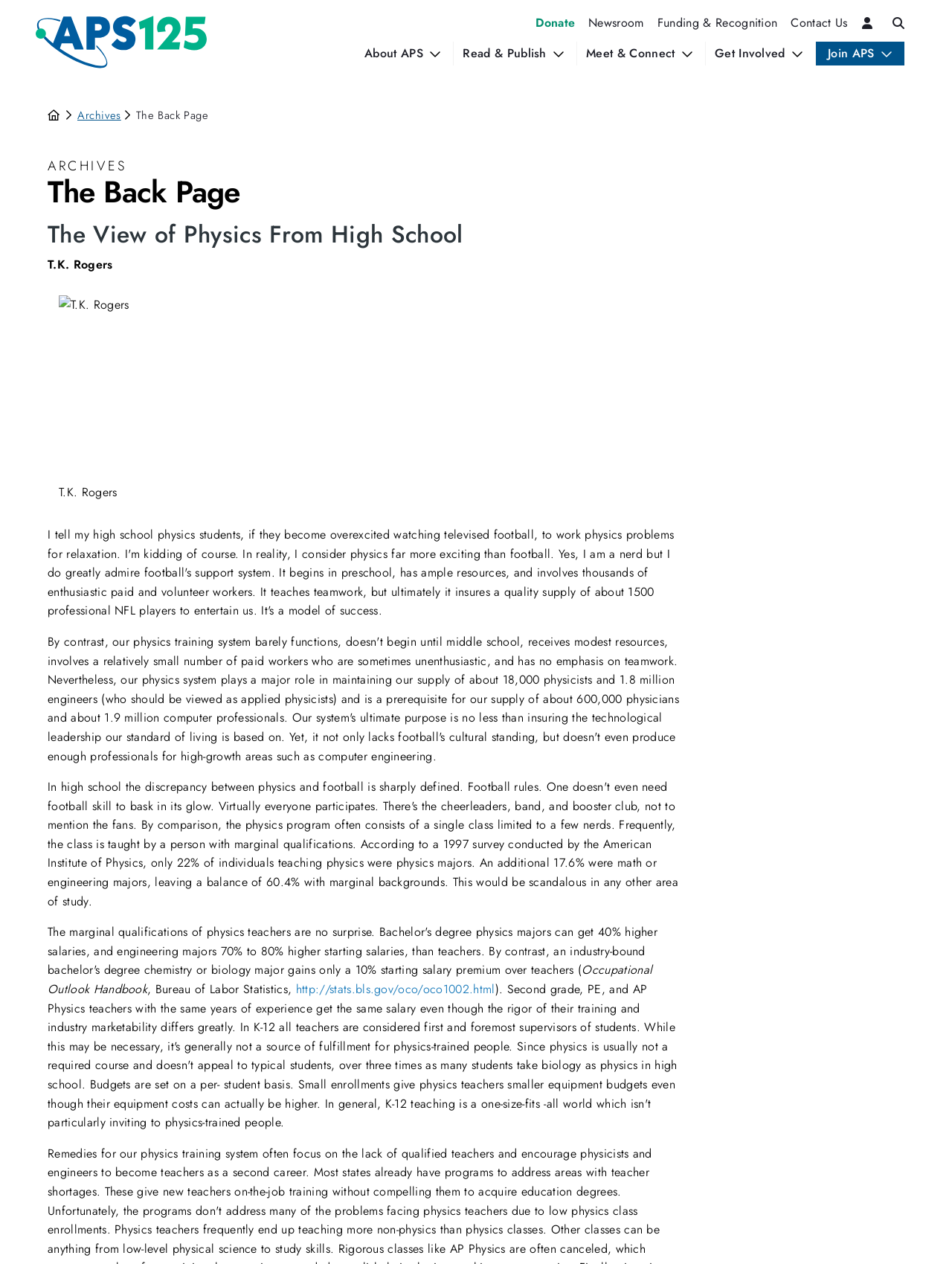Provide an in-depth caption for the elements present on the webpage.

The webpage appears to be the "The Back Page" section of the American Physical Society (APS) website. At the top, there is a navigation menu with several links, including "About APS", "Read & Publish", "Meet & Connect", "Get Involved", and "Join APS". Below this menu, there is a breadcrumb navigation section with links to the APS homepage, Archives, and The Back Page.

The main content of the page is divided into two sections. The first section has a heading "The Back Page" and features an article titled "The View of Physics From High School" by T.K. Rogers. Below the article title, there is a table with a single row and column, containing an image of T.K. Rogers.

The second section appears to be a reference or citation, with text "Occupational Outlook Handbook, Bureau of Labor Statistics," and a link to a webpage on the Bureau of Labor Statistics website.

On the top right side of the page, there are several links, including "Donate", "Newsroom", "Funding & Recognition", "Contact Us", and a link to the user's APS account. There is also a search button with a magnifying glass icon.